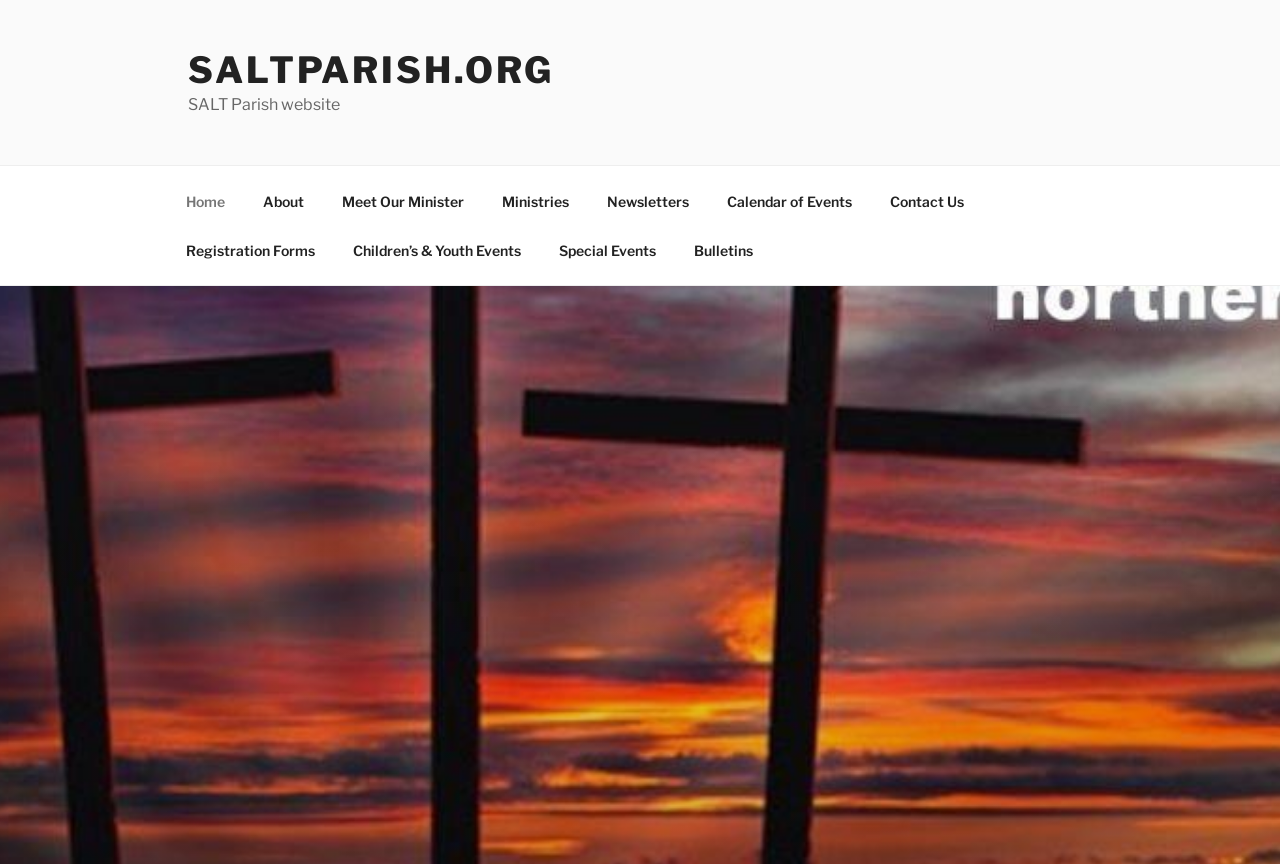Could you find the bounding box coordinates of the clickable area to complete this instruction: "learn about the parish"?

[0.191, 0.204, 0.251, 0.261]